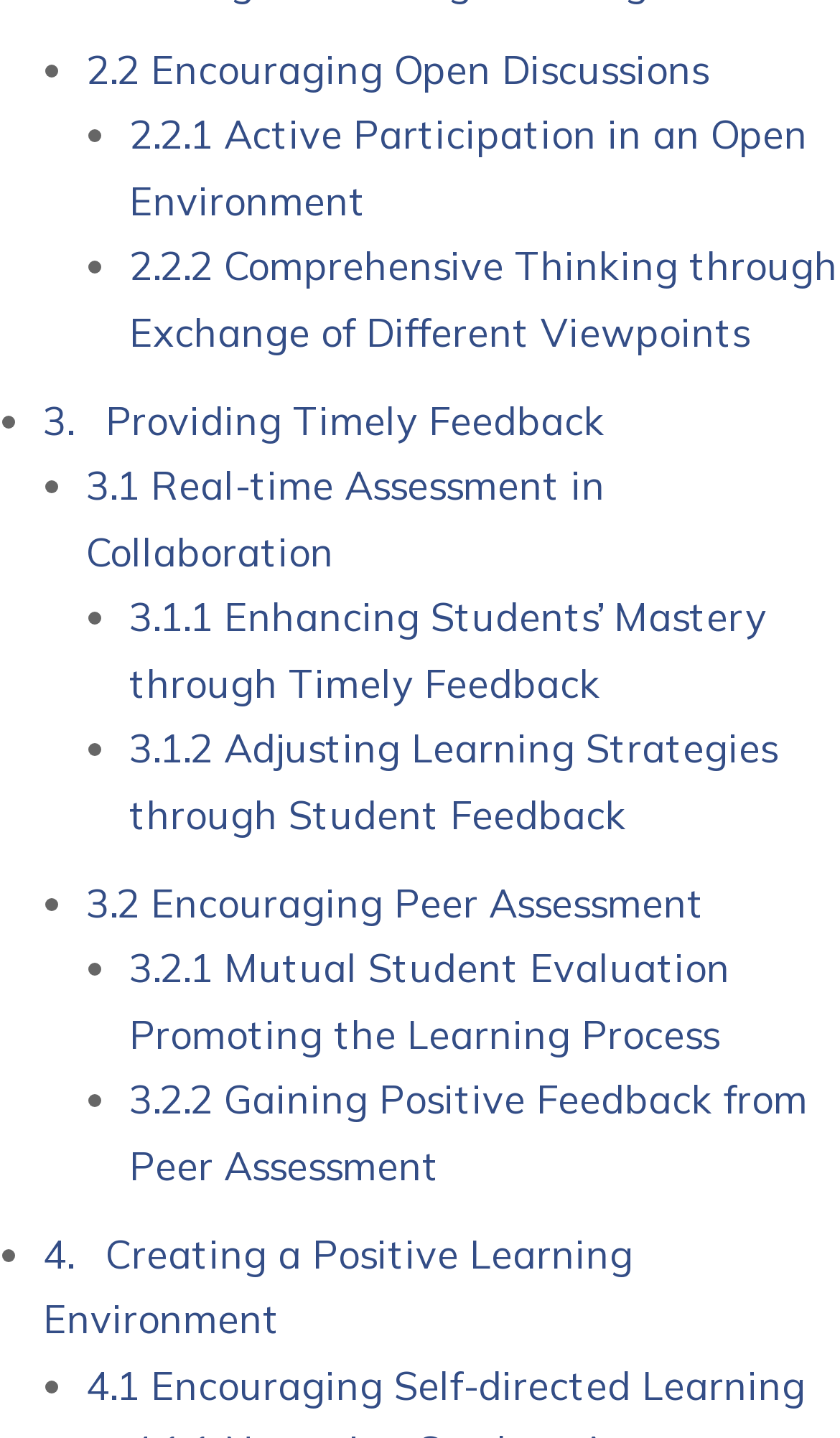Could you determine the bounding box coordinates of the clickable element to complete the instruction: "Access 3.2 Encouraging Peer Assessment"? Provide the coordinates as four float numbers between 0 and 1, i.e., [left, top, right, bottom].

[0.103, 0.611, 0.838, 0.645]